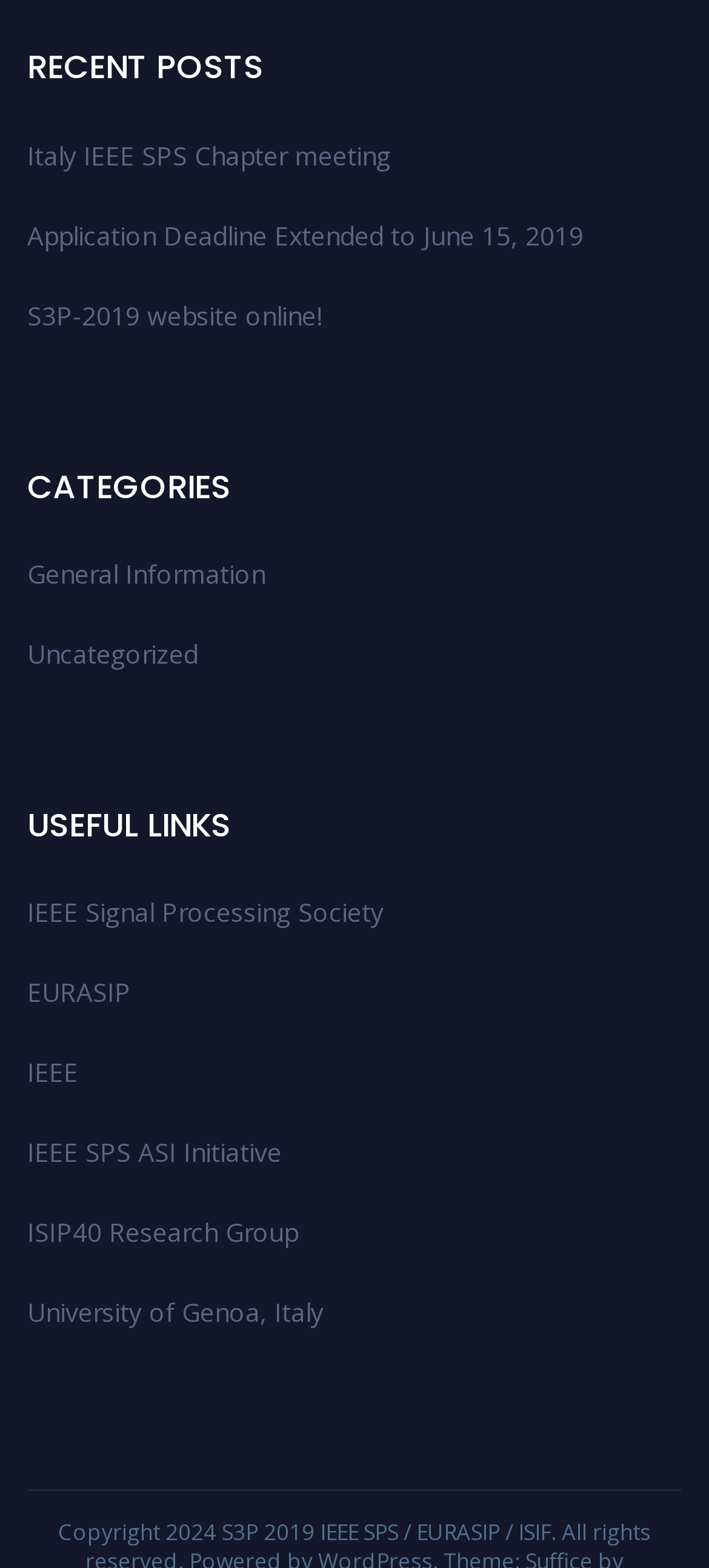Determine the bounding box for the UI element that matches this description: "ISIP40 Research Group".

[0.038, 0.773, 0.421, 0.801]